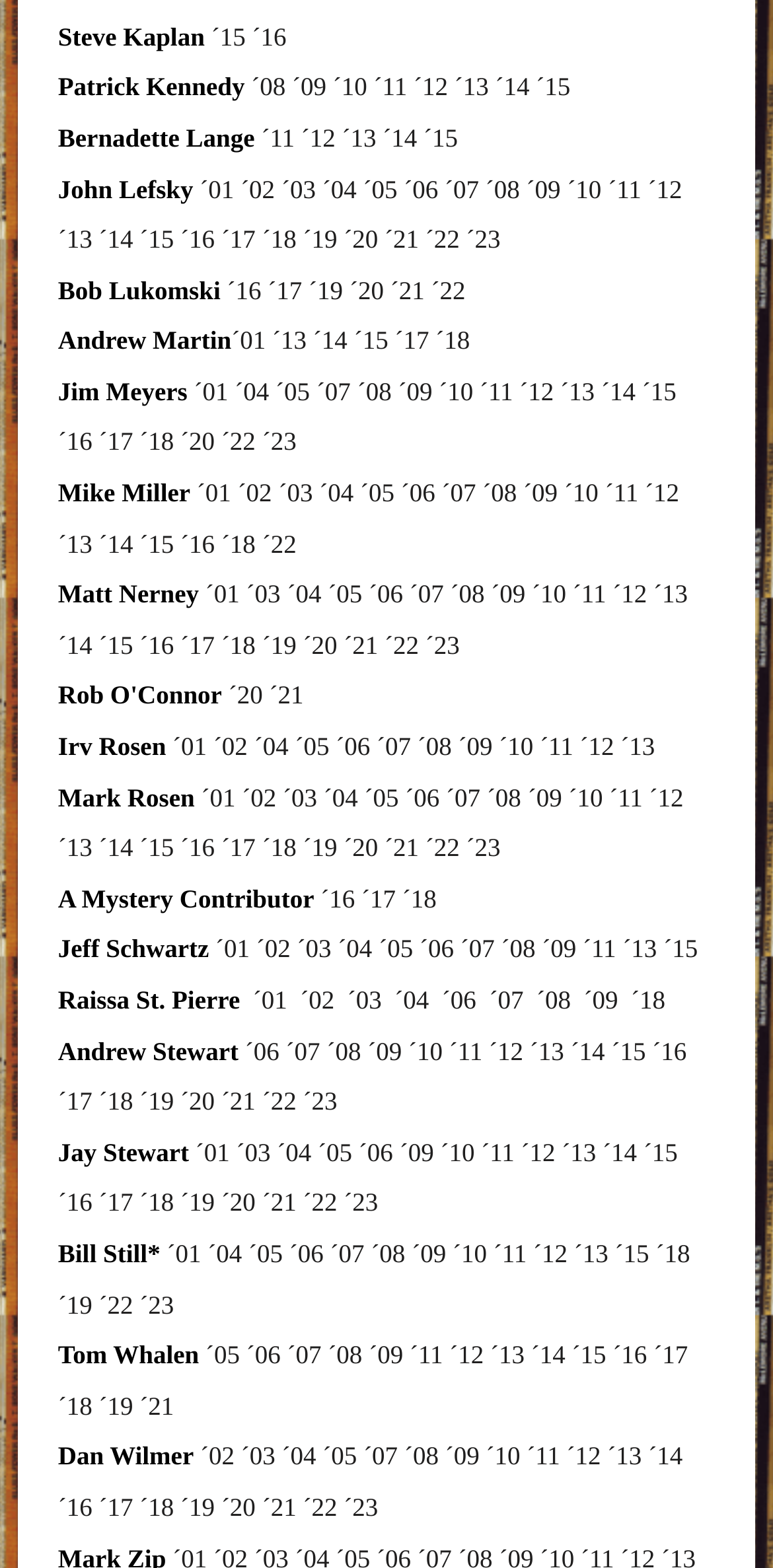Determine the bounding box coordinates for the clickable element required to fulfill the instruction: "Go to page 22". Provide the coordinates as four float numbers between 0 and 1, i.e., [left, top, right, bottom].

[0.55, 0.143, 0.595, 0.162]